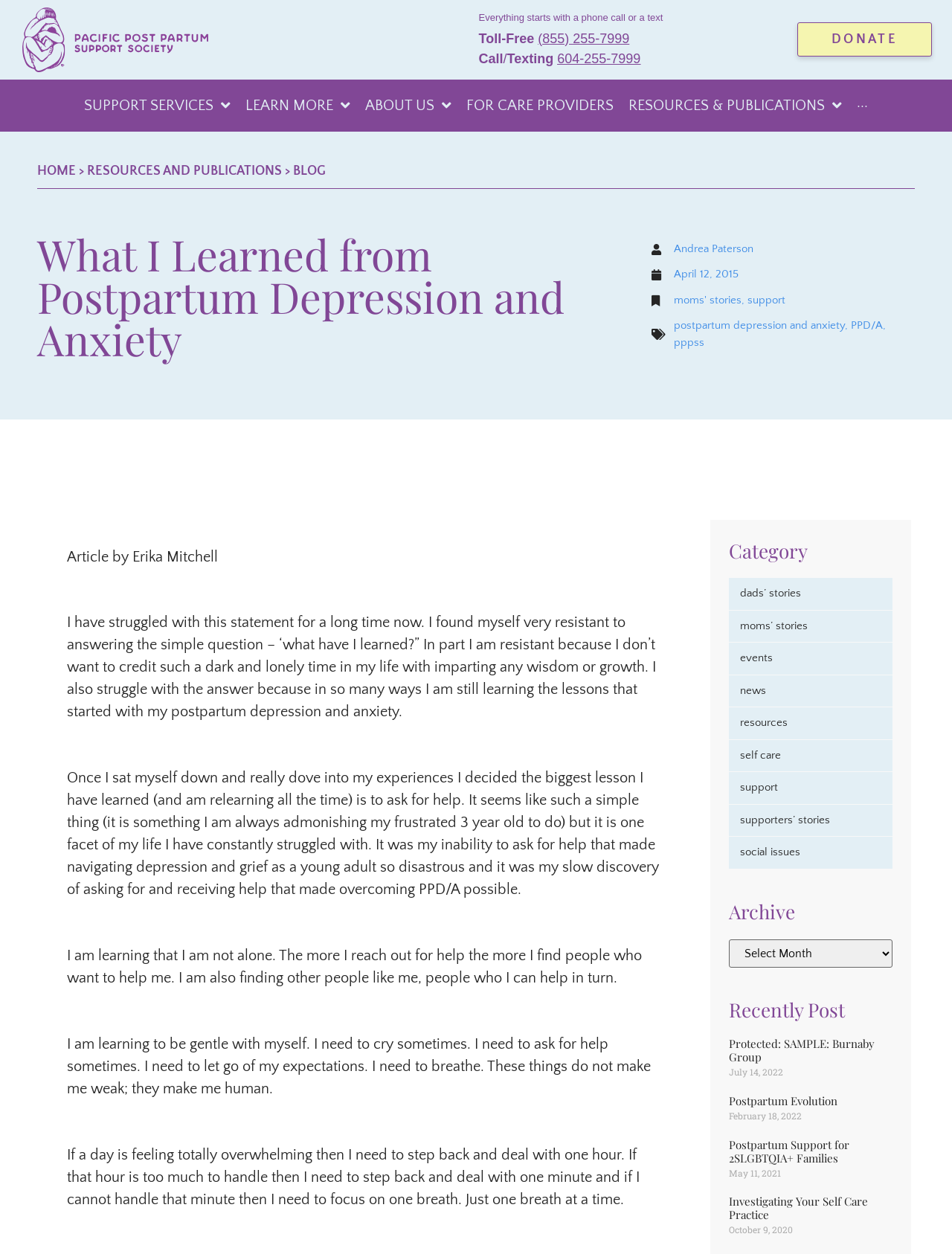Identify the bounding box for the described UI element. Provide the coordinates in (top-left x, top-left y, bottom-right x, bottom-right y) format with values ranging from 0 to 1: moms’ stories

[0.766, 0.487, 0.938, 0.512]